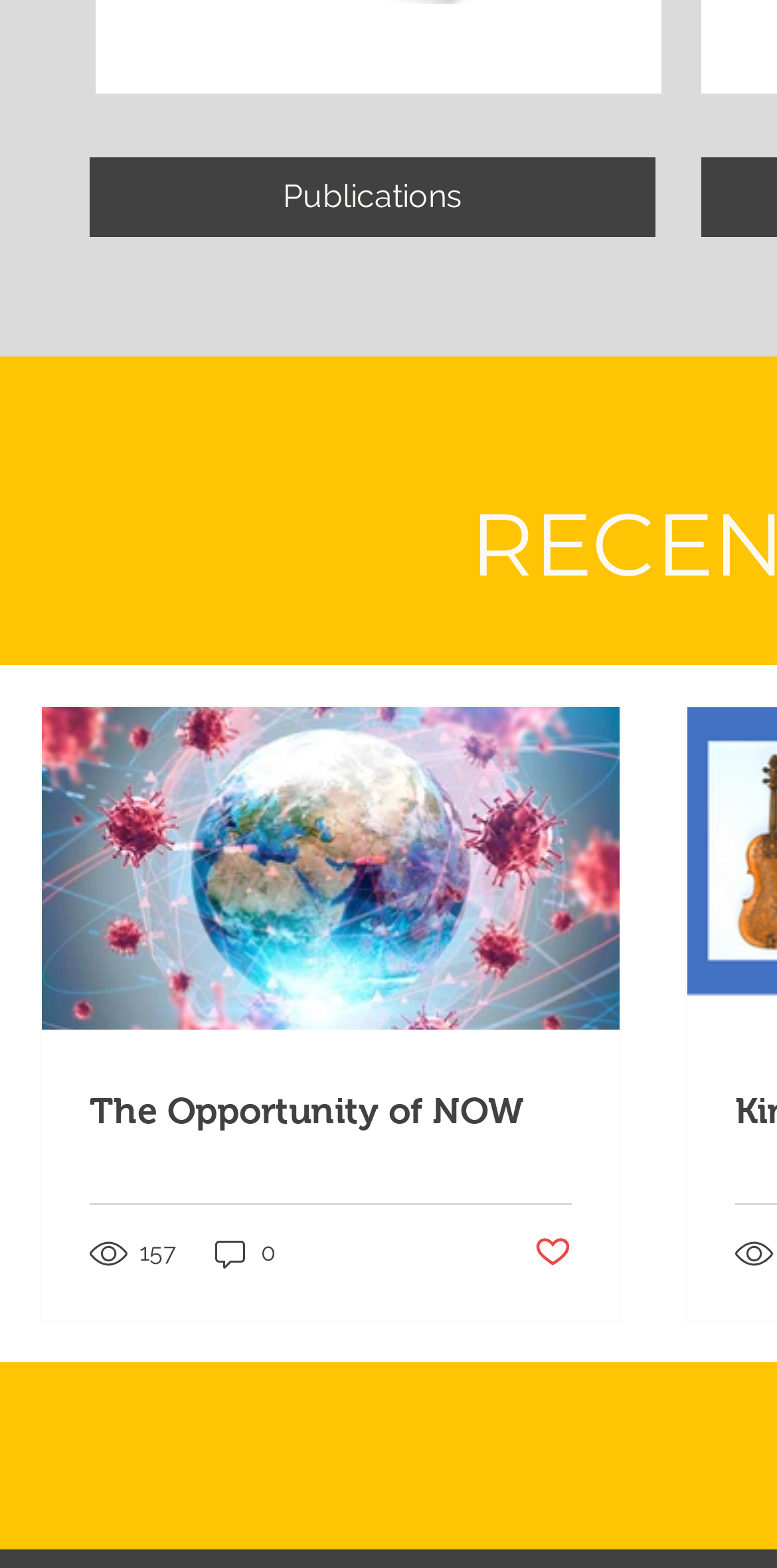Can you look at the image and give a comprehensive answer to the question:
What is the category of the link at the top?

The category of the link at the top can be found by looking at the OCR text of the link element with bounding box coordinates [0.115, 0.101, 0.844, 0.152], which is 'Publications'.